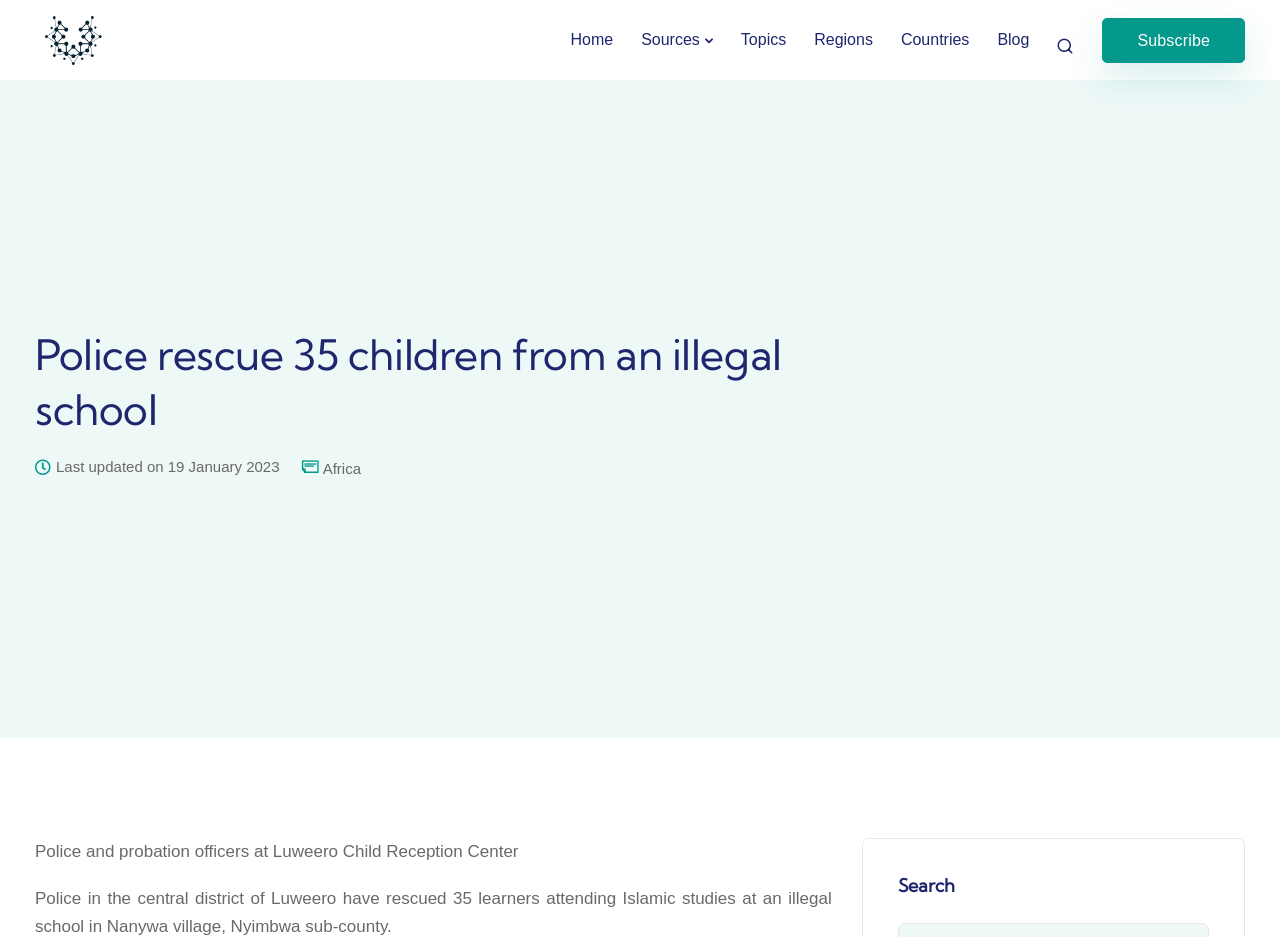Determine the bounding box coordinates for the area that needs to be clicked to fulfill this task: "subscribe to the newsletter". The coordinates must be given as four float numbers between 0 and 1, i.e., [left, top, right, bottom].

[0.861, 0.019, 0.973, 0.067]